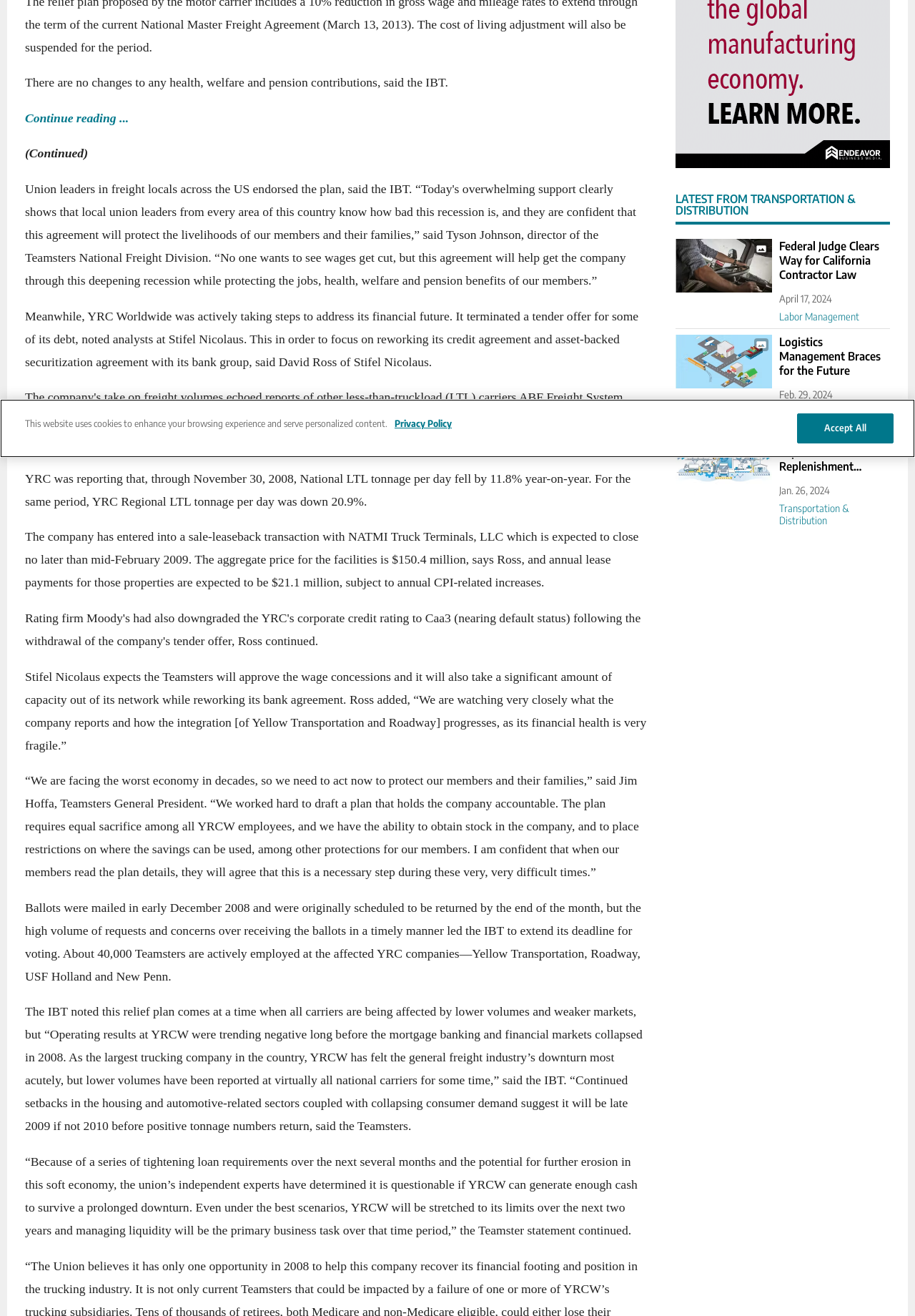Based on the element description: "Privacy & Cookie Policy", identify the bounding box coordinates for this UI element. The coordinates must be four float numbers between 0 and 1, listed as [left, top, right, bottom].

[0.0, 0.061, 0.025, 0.079]